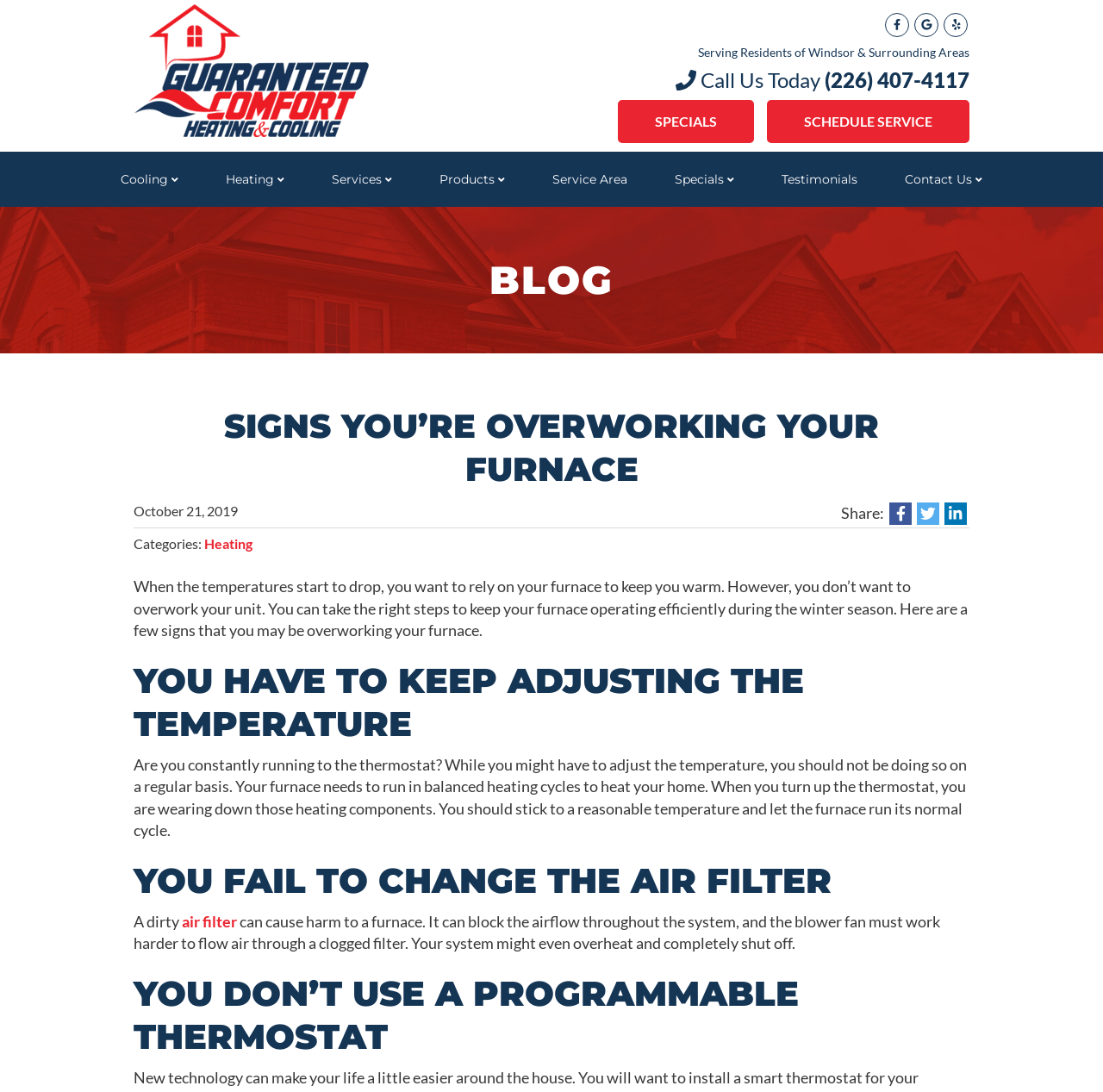Indicate the bounding box coordinates of the clickable region to achieve the following instruction: "Call the phone number."

[0.748, 0.061, 0.879, 0.084]